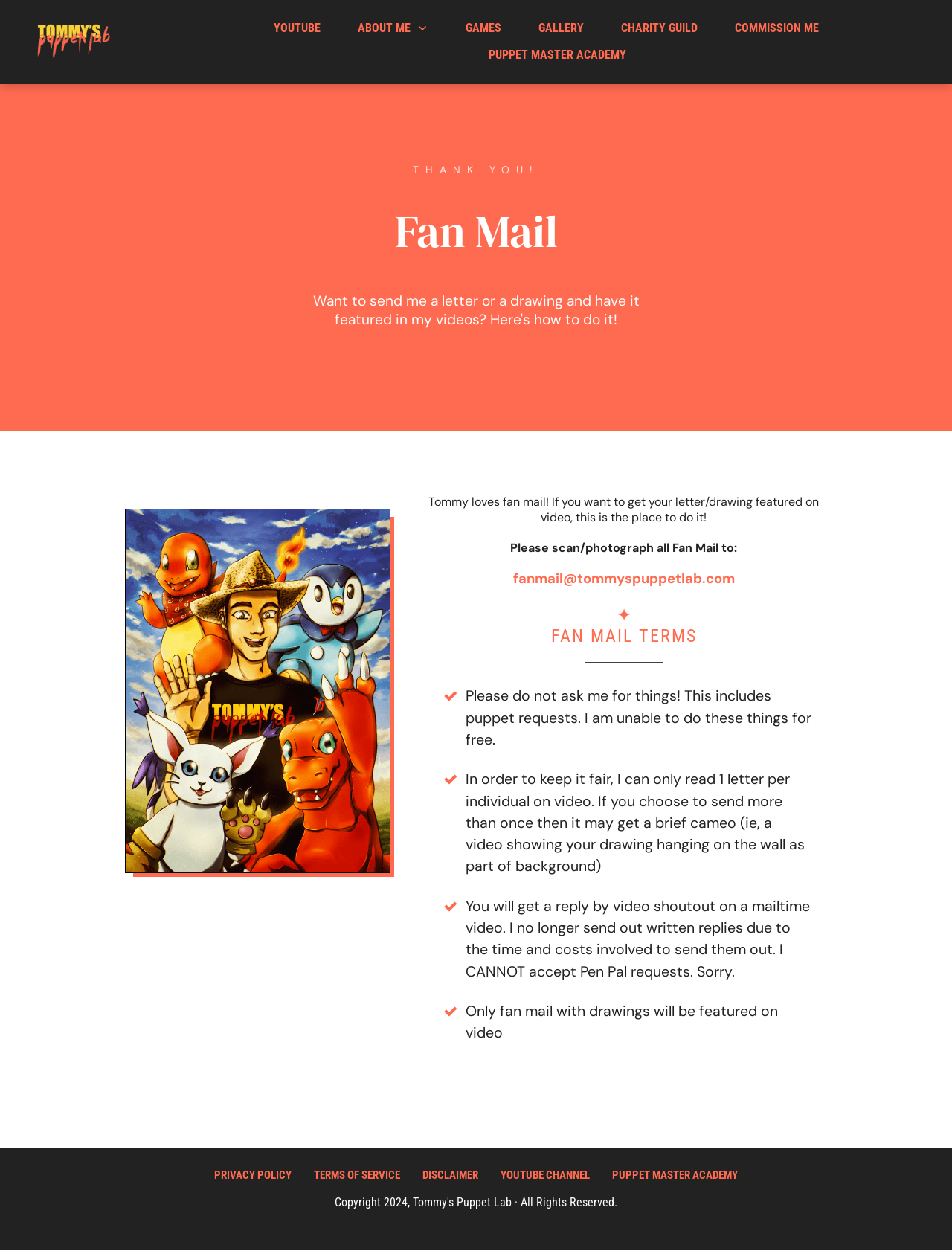Can you provide the bounding box coordinates for the element that should be clicked to implement the instruction: "Check the PRIVACY POLICY"?

[0.225, 0.93, 0.306, 0.948]